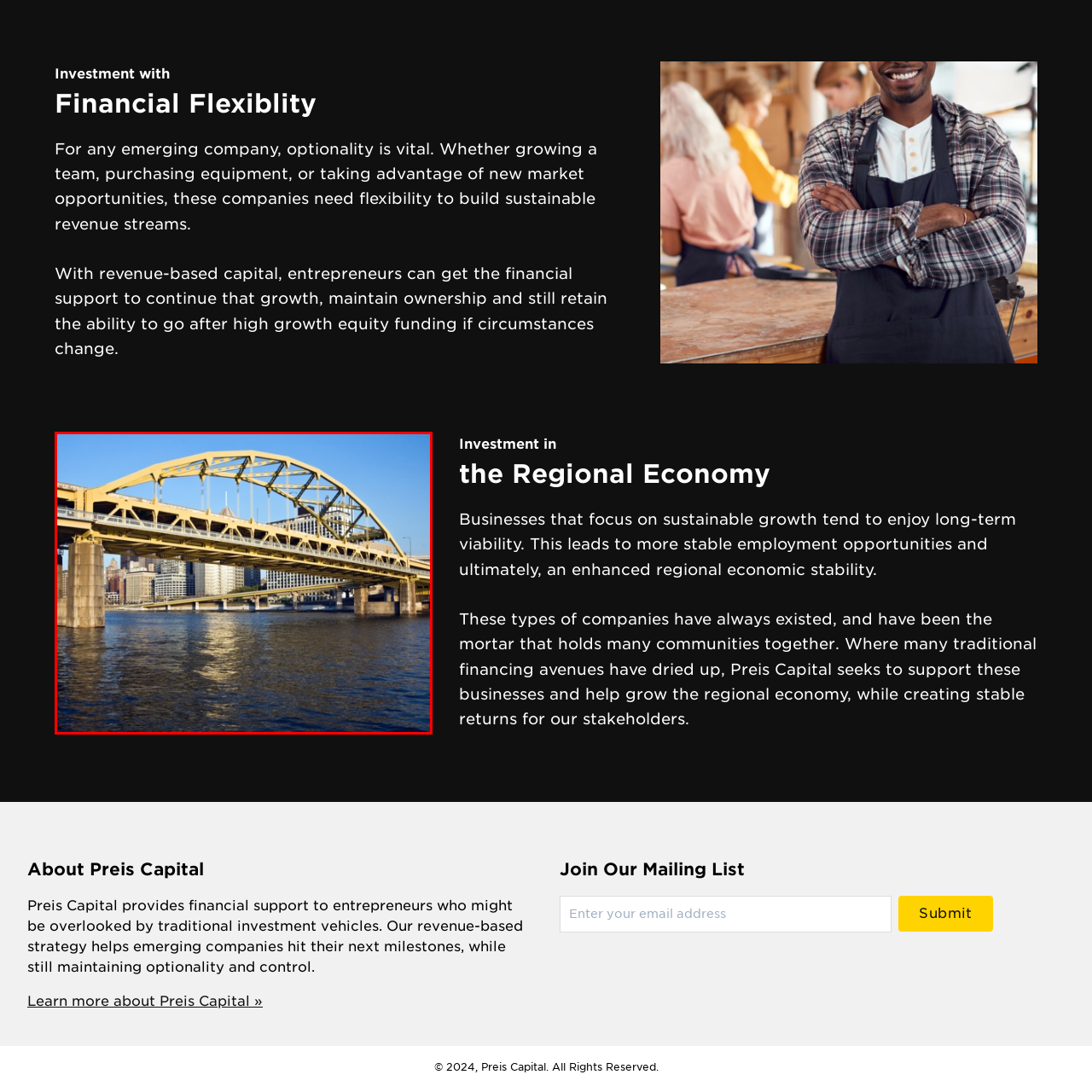Check the image inside the red boundary and briefly answer: What is reflected in the calm waters below the bridge?

The structure